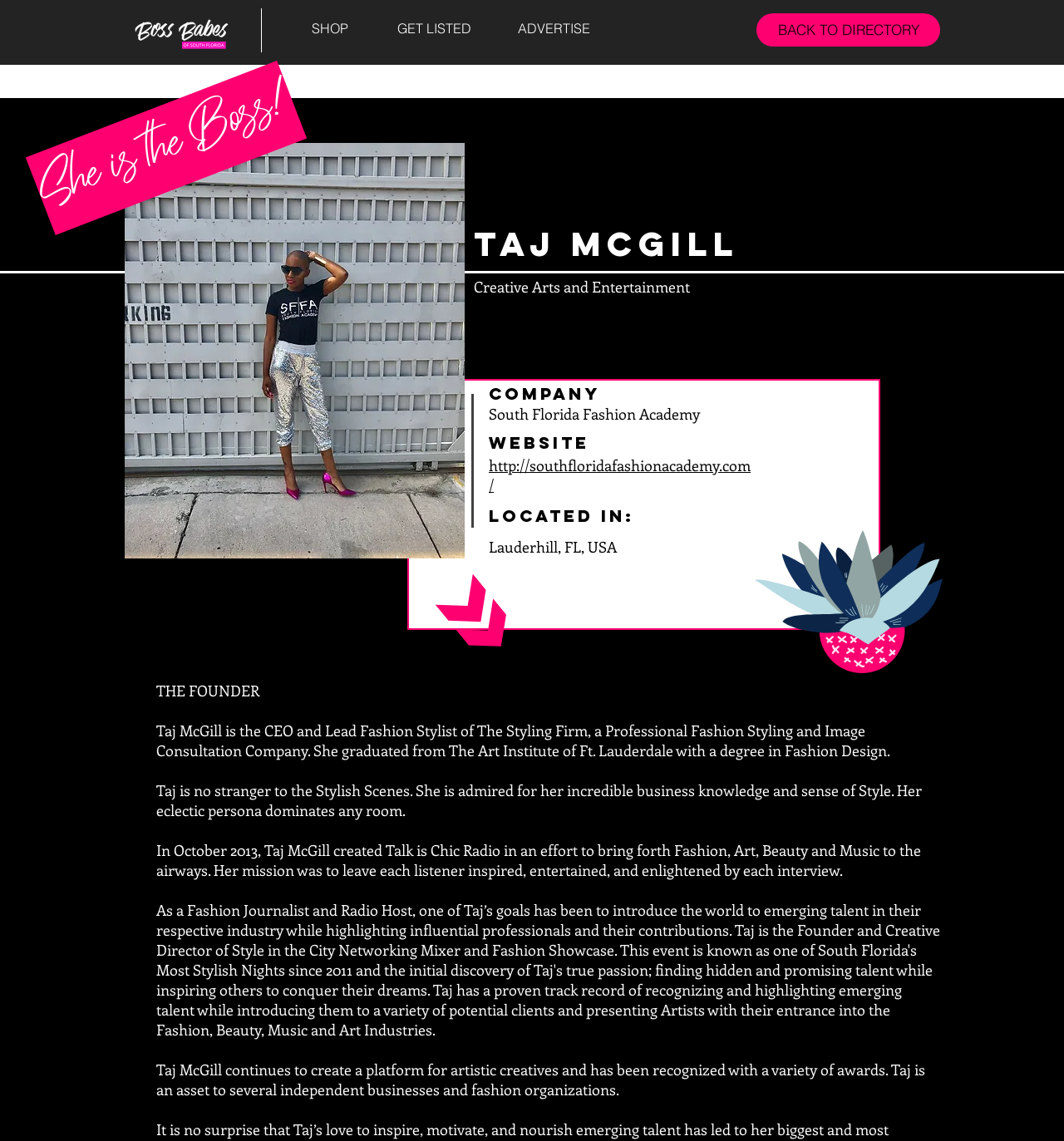Give a detailed account of the webpage.

This webpage is about Taj McGill, a fashion entrepreneur and CEO of The Styling Firm. At the top left, there is a link to "BOSS BABES OF SOUTH FLORIDA" accompanied by an image with the same name. To the right of this link, there are three more links: "SHOP", "GET LISTED", and "ADVERTISE". Further to the right, there is a link to "BACK TO DIRECTORY".

Below these links, there is a heading with the name "Taj McGill". Underneath this heading, there is a description of Taj's profession as "Creative Arts and Entertainment". Below this description, there are several sections of text and links. The first section has the title "COMPANY" and describes South Florida Fashion Academy. The second section has the title "WEBSITE" and provides a link to the academy's website. The third section has the title "LOCATED IN:" and specifies the location as Lauderhill, FL, USA.

To the left of these sections, there is a large image of Taj McGill, with a caption "Woman". Below this image, there is a heading that reads "She is the Boss!" followed by a subheading "THE FOUNDER". The rest of the page is dedicated to a biography of Taj McGill, describing her education, career, and achievements in the fashion industry. The biography is divided into four paragraphs, each describing a different aspect of Taj's life and career.